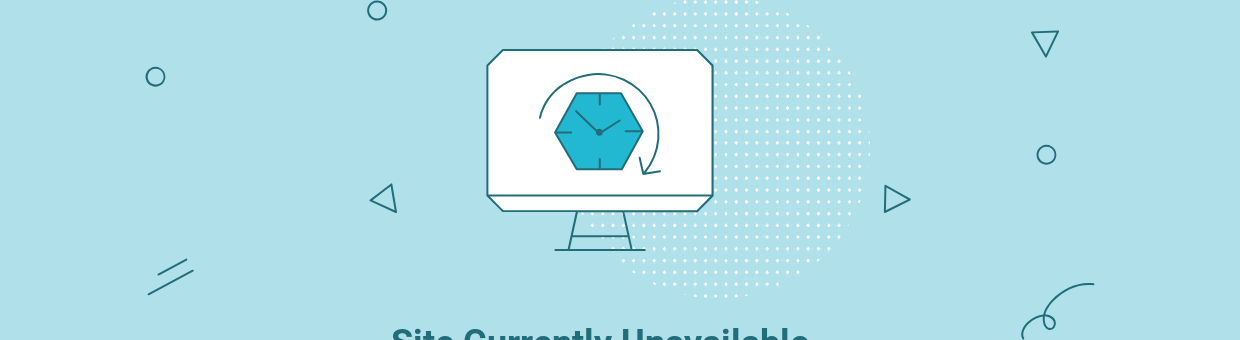What is the color of the background?
Please answer the question as detailed as possible based on the image.

The background of the image is light blue, which provides a calming and serene atmosphere, and also helps to make the geometric shapes and the monitor stand out.